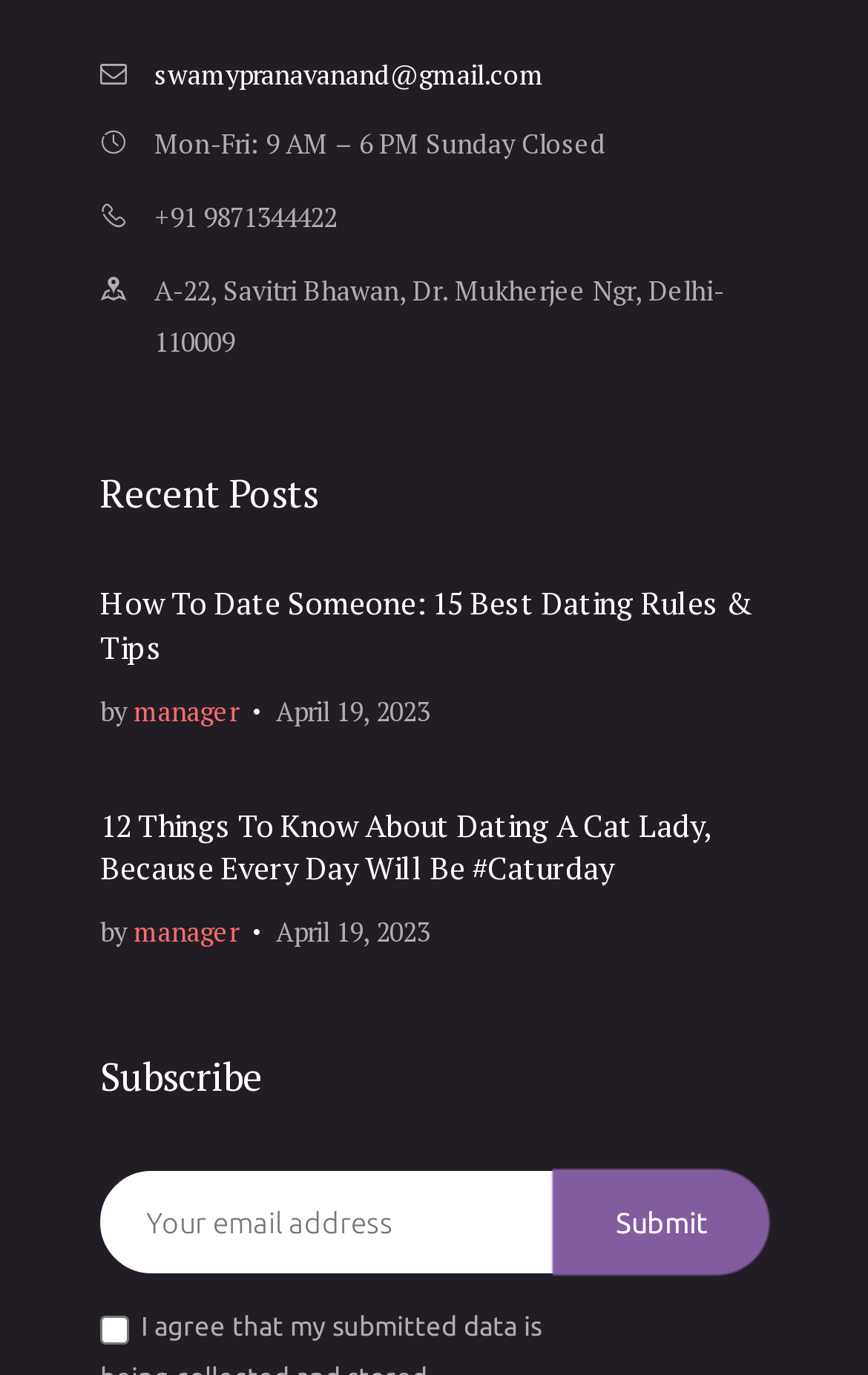Answer this question using a single word or a brief phrase:
What is the address of the location?

A-22, Savitri Bhawan, Dr. Mukherjee Ngr, Delhi-110009